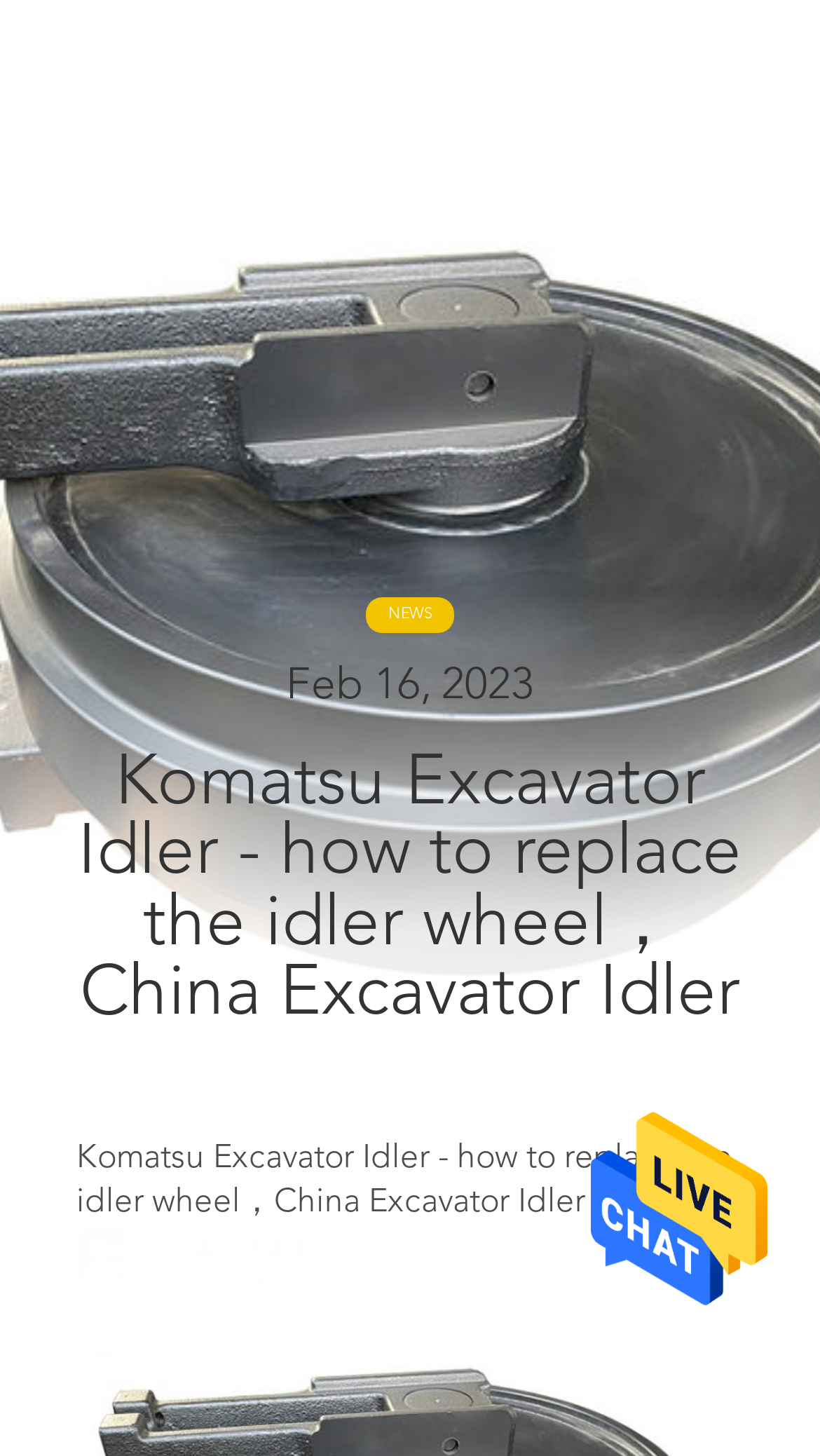Please mark the clickable region by giving the bounding box coordinates needed to complete this instruction: "Submit the form".

[0.413, 0.731, 0.587, 0.76]